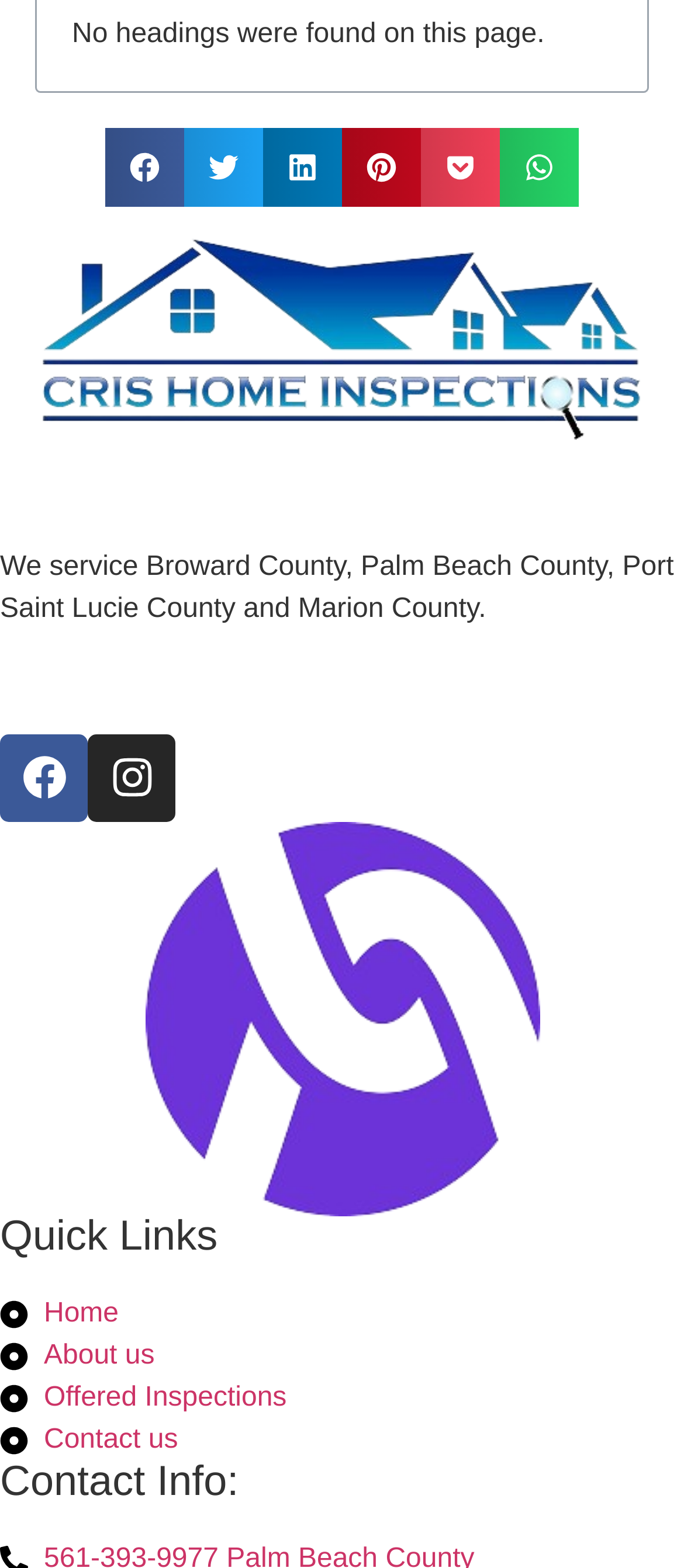Please find the bounding box for the following UI element description. Provide the coordinates in (top-left x, top-left y, bottom-right x, bottom-right y) format, with values between 0 and 1: aria-label="Share on facebook"

[0.154, 0.081, 0.269, 0.131]